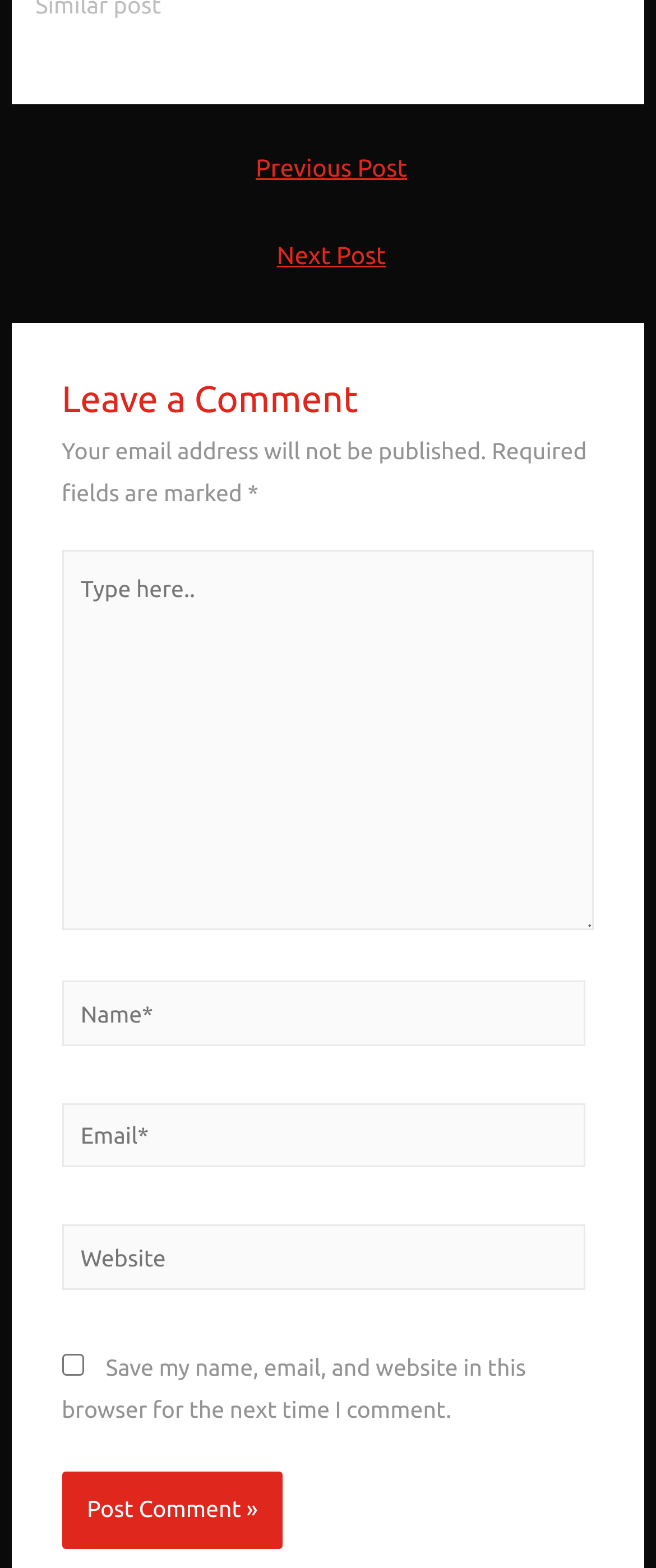Please look at the image and answer the question with a detailed explanation: What is the purpose of the 'Post Comment »' button?

The 'Post Comment »' button is located at the bottom of the comment form, and its purpose is to submit the comment after filling in the required fields, such as name, email, and comment text.